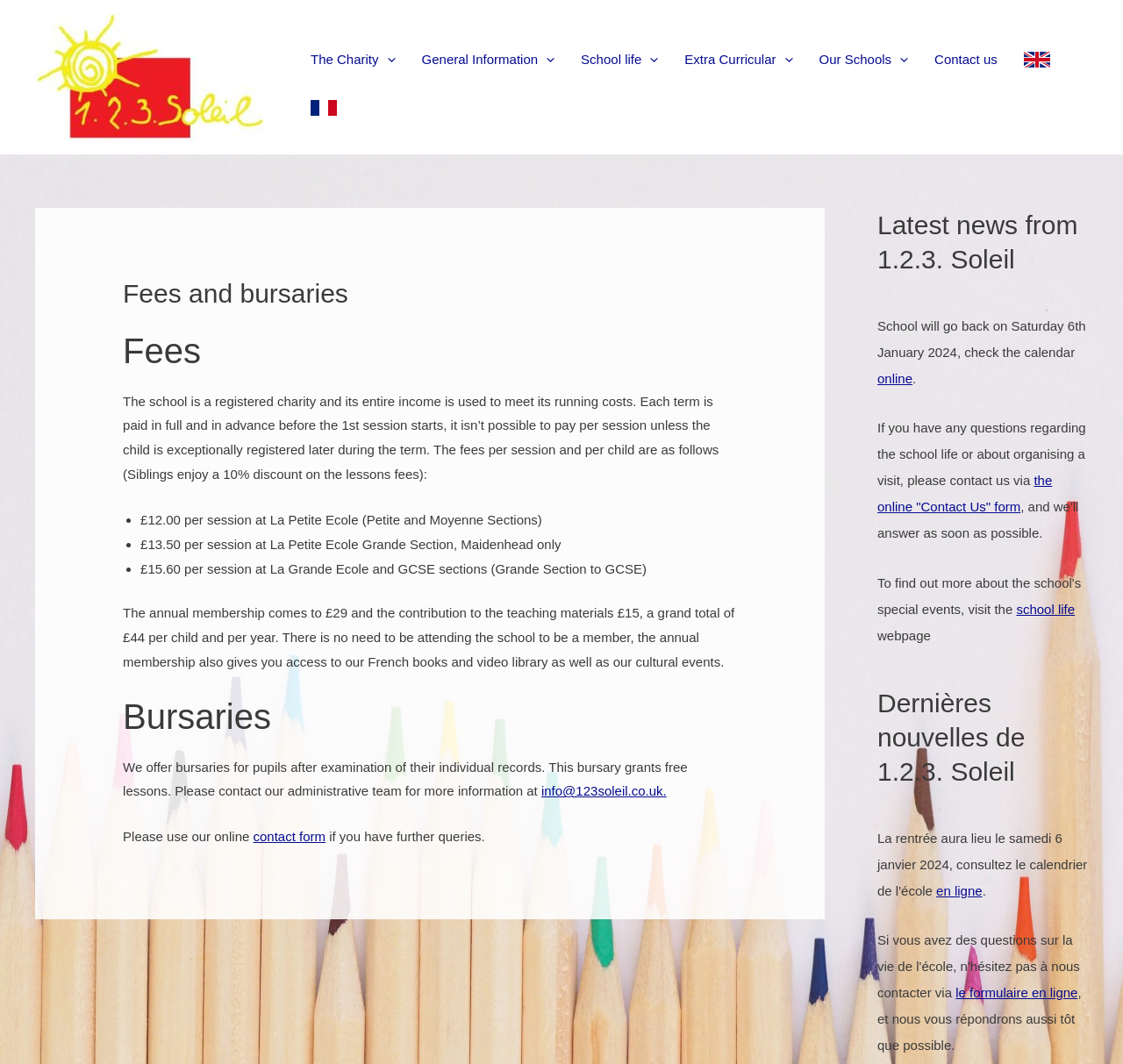Identify the main heading of the webpage and provide its text content.

Fees and bursaries